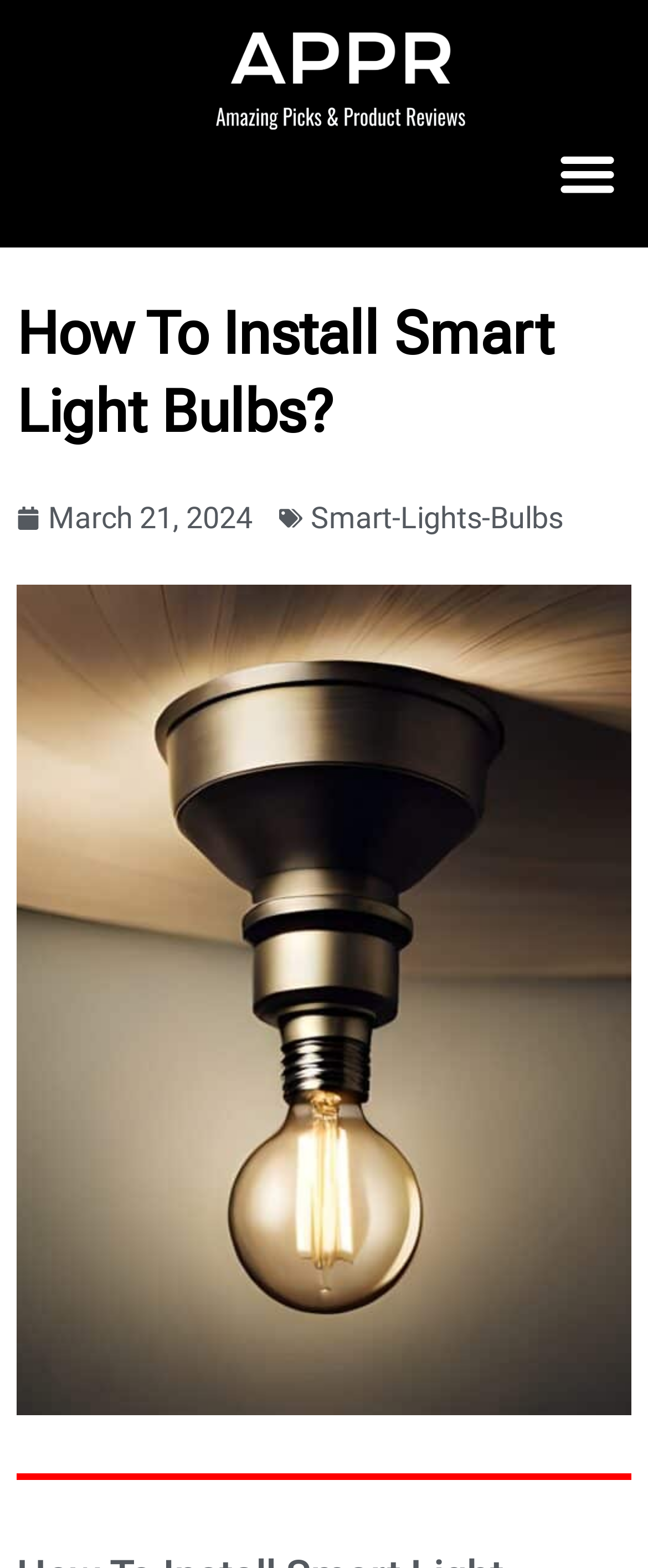Offer an extensive depiction of the webpage and its key elements.

The webpage is about a guide on how to install smart light bulbs. At the top left, there is a link, and next to it, a menu toggle button. Below these elements, a prominent heading "How To Install Smart Light Bulbs?" is displayed. 

On the top right, there is a time element showing the date "March 21, 2024". Beside it, a link "Smart-Lights-Bulbs" is present. 

Taking up most of the page's space is a large image, which is an illustration of the webpage's title "How To Install Smart Light Bulbs?" from the website "www.appr.com".